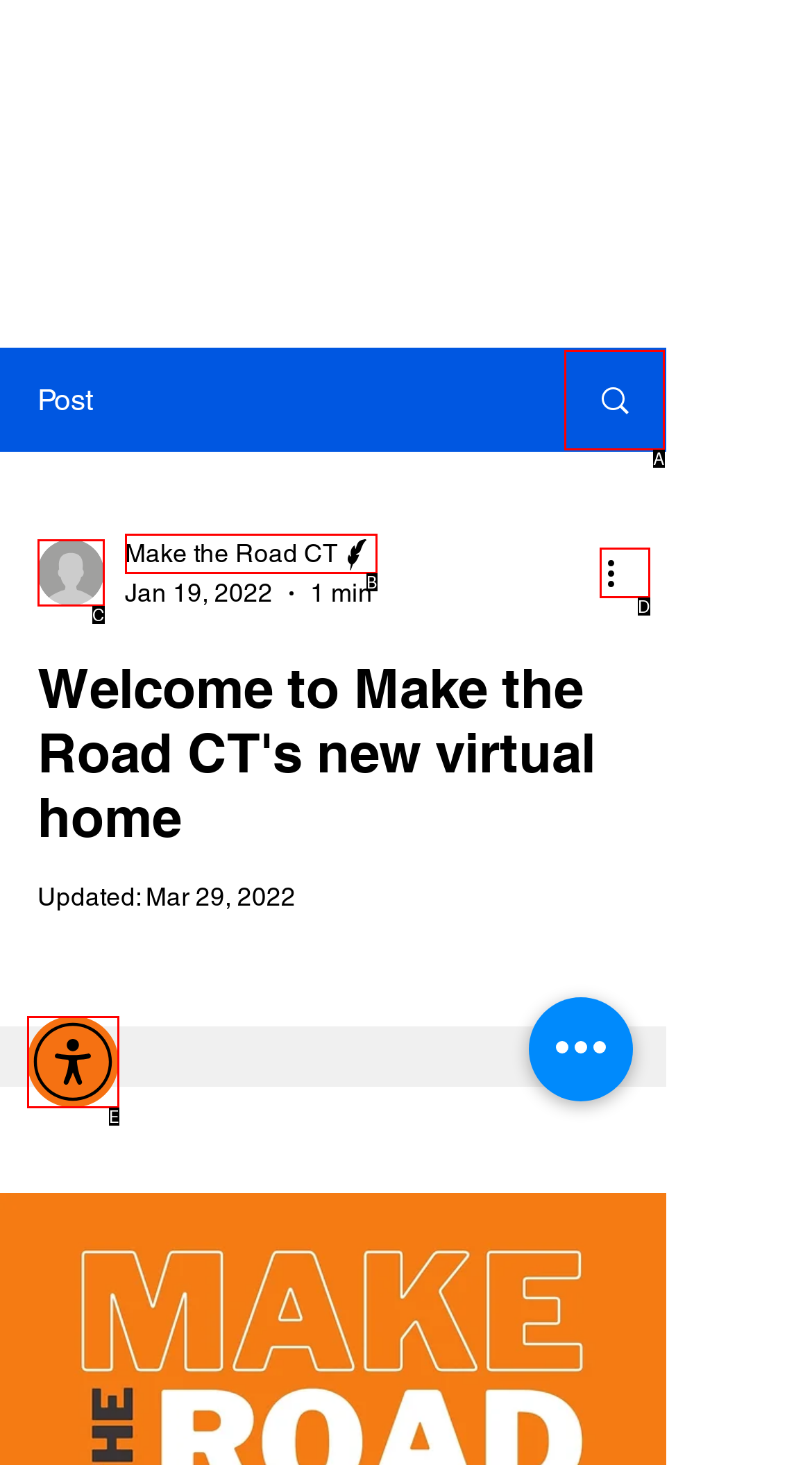From the options shown, which one fits the description: aria-label="Accessibility Menu" title="Accessibility Menu"? Respond with the appropriate letter.

E